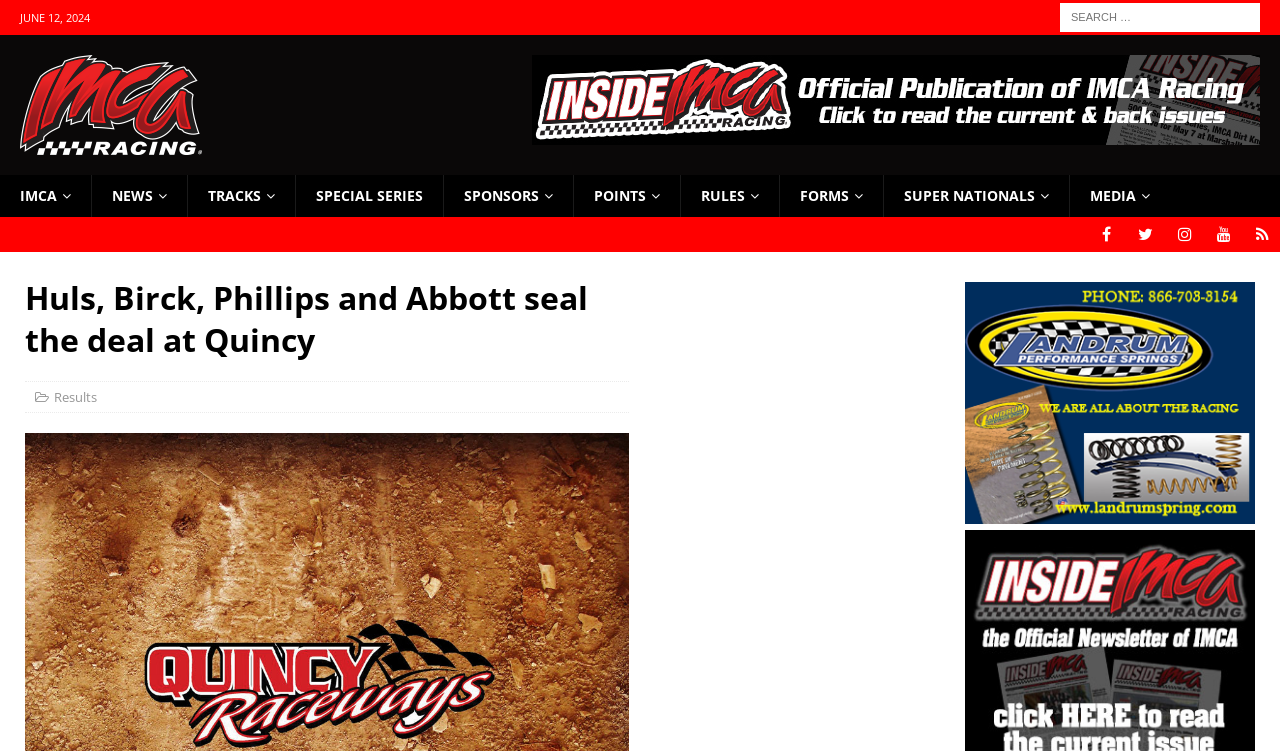Please provide a comprehensive response to the question based on the details in the image: What is the date mentioned at the top?

I found the date 'JUNE 12, 2024' at the top of the webpage, which is likely a publication or event date.